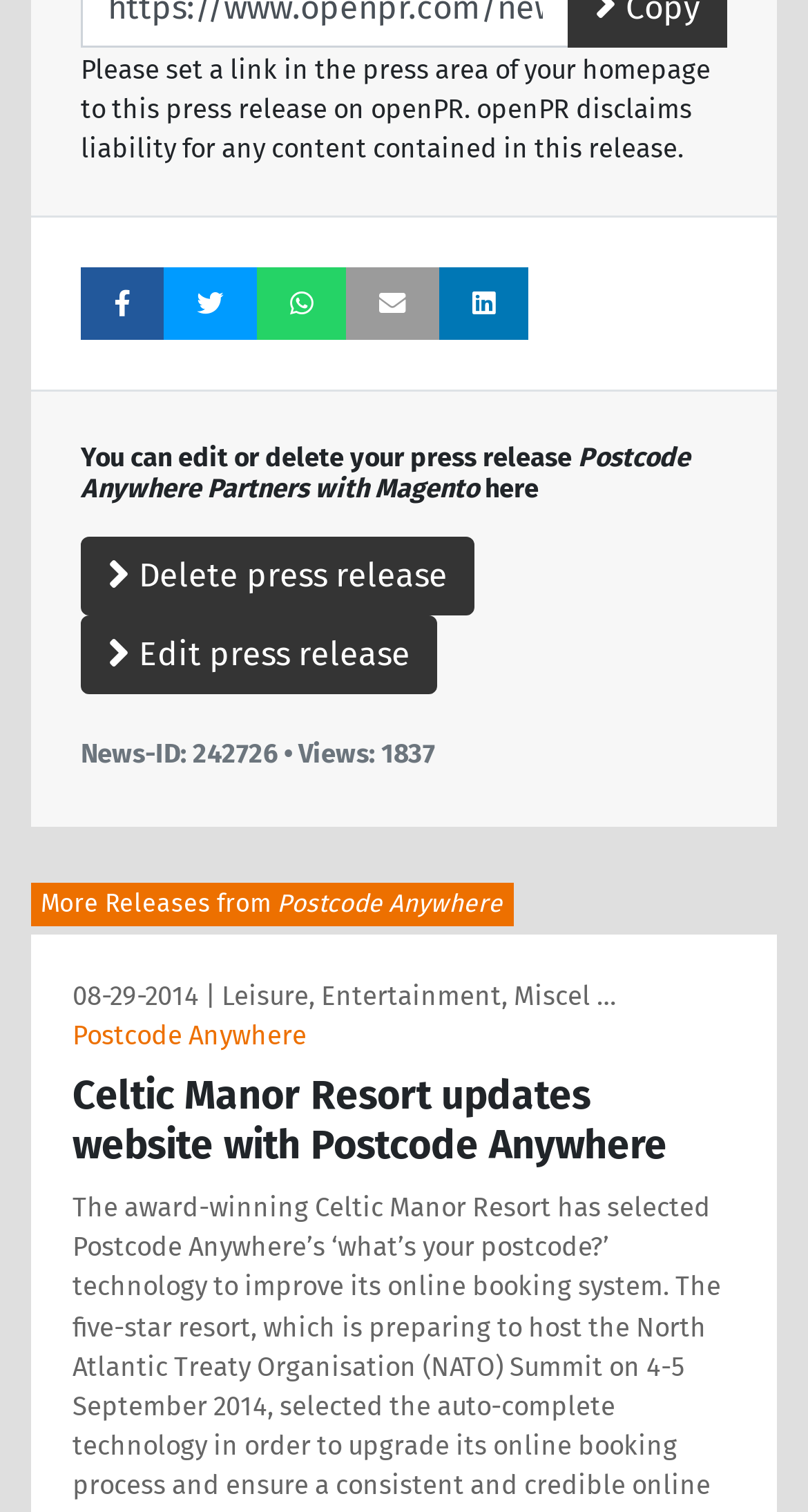Please locate the bounding box coordinates for the element that should be clicked to achieve the following instruction: "Share on Twitter". Ensure the coordinates are given as four float numbers between 0 and 1, i.e., [left, top, right, bottom].

[0.244, 0.193, 0.277, 0.21]